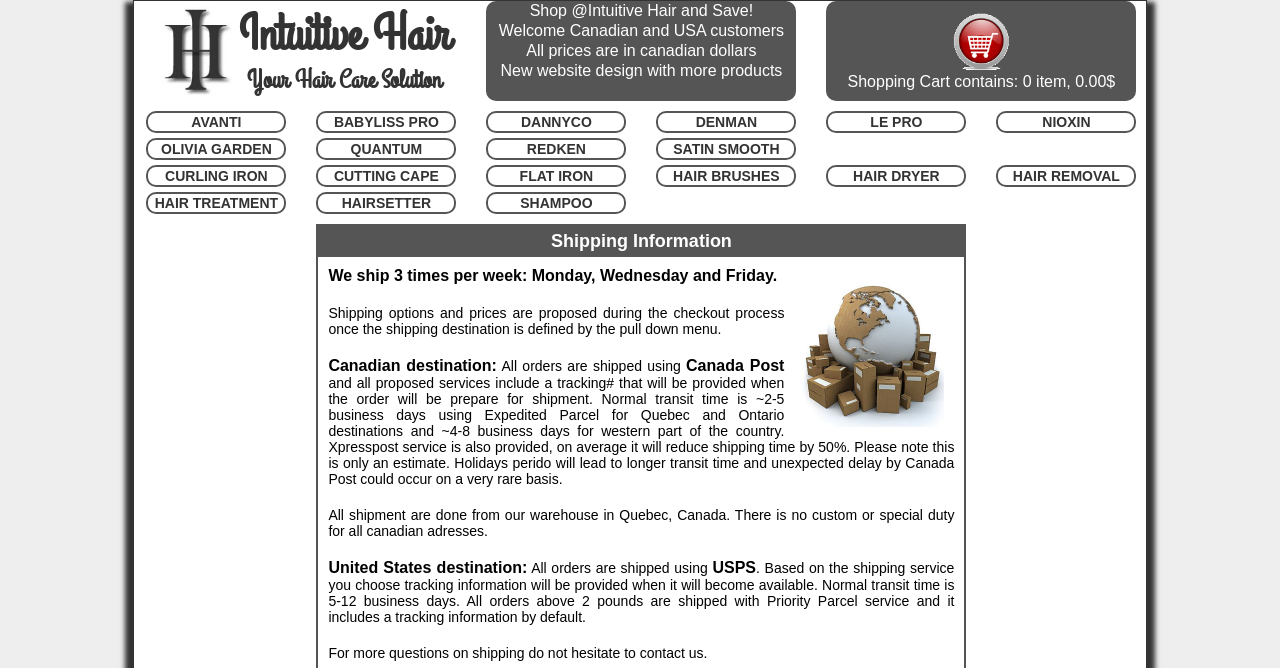What shipping services are used for Canadian destinations?
Based on the content of the image, thoroughly explain and answer the question.

The shipping services used for Canadian destinations are mentioned in the text 'All orders are shipped using Canada Post' which is located in the 'Shipping Information' section.